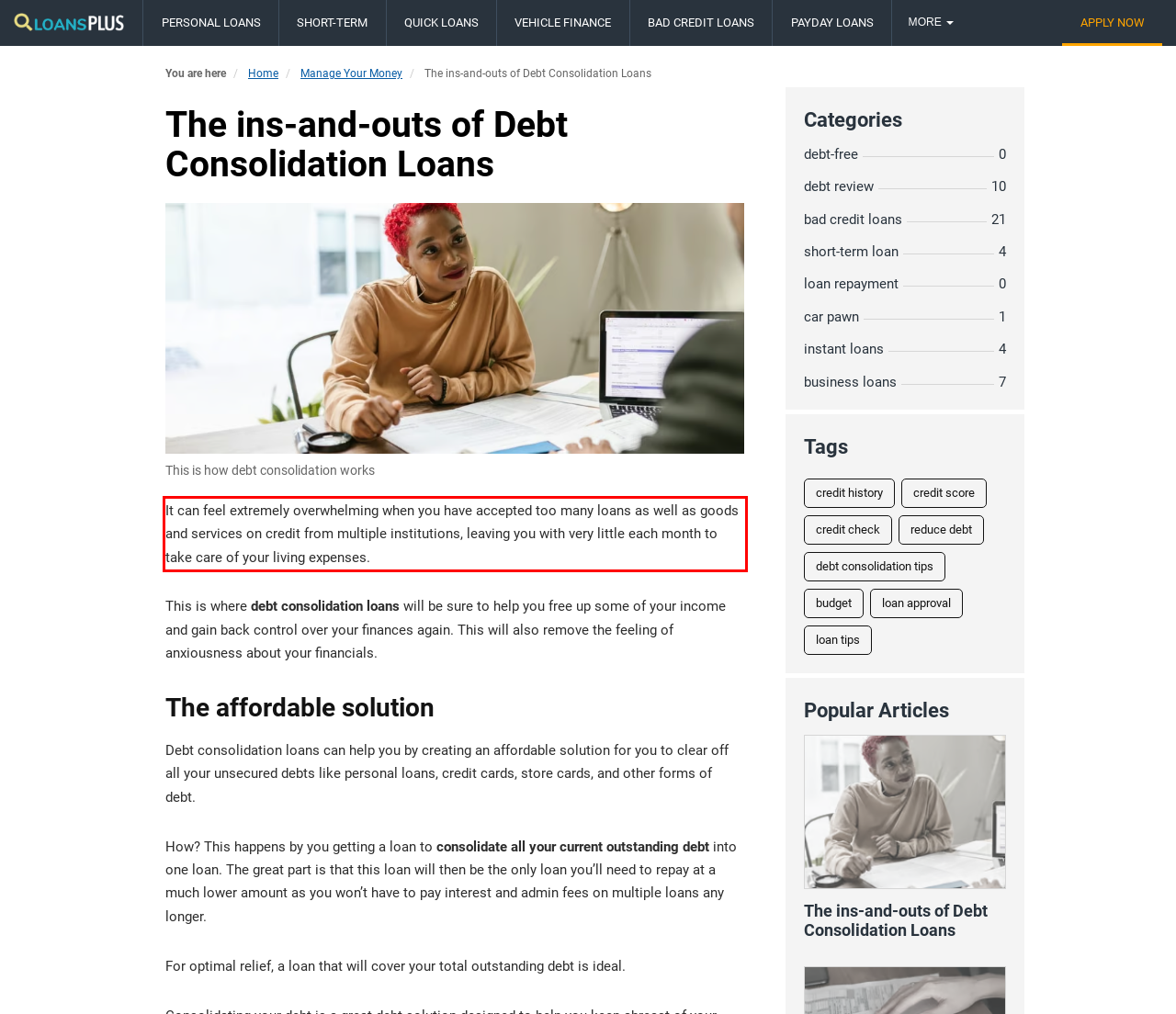You are provided with a webpage screenshot that includes a red rectangle bounding box. Extract the text content from within the bounding box using OCR.

It can feel extremely overwhelming when you have accepted too many loans as well as goods and services on credit from multiple institutions, leaving you with very little each month to take care of your living expenses.